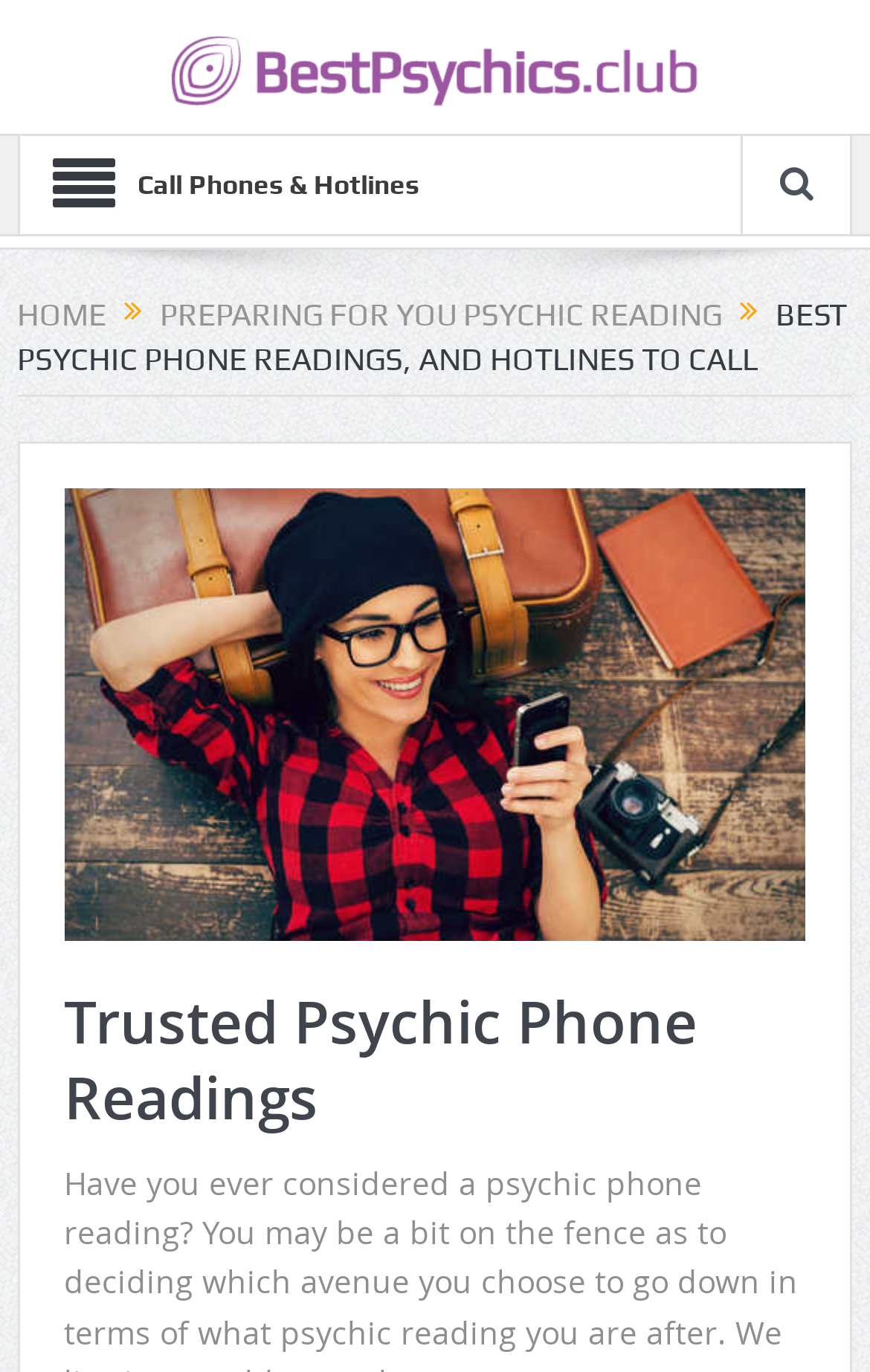Generate the text content of the main heading of the webpage.

Trusted Psychic Phone Readings